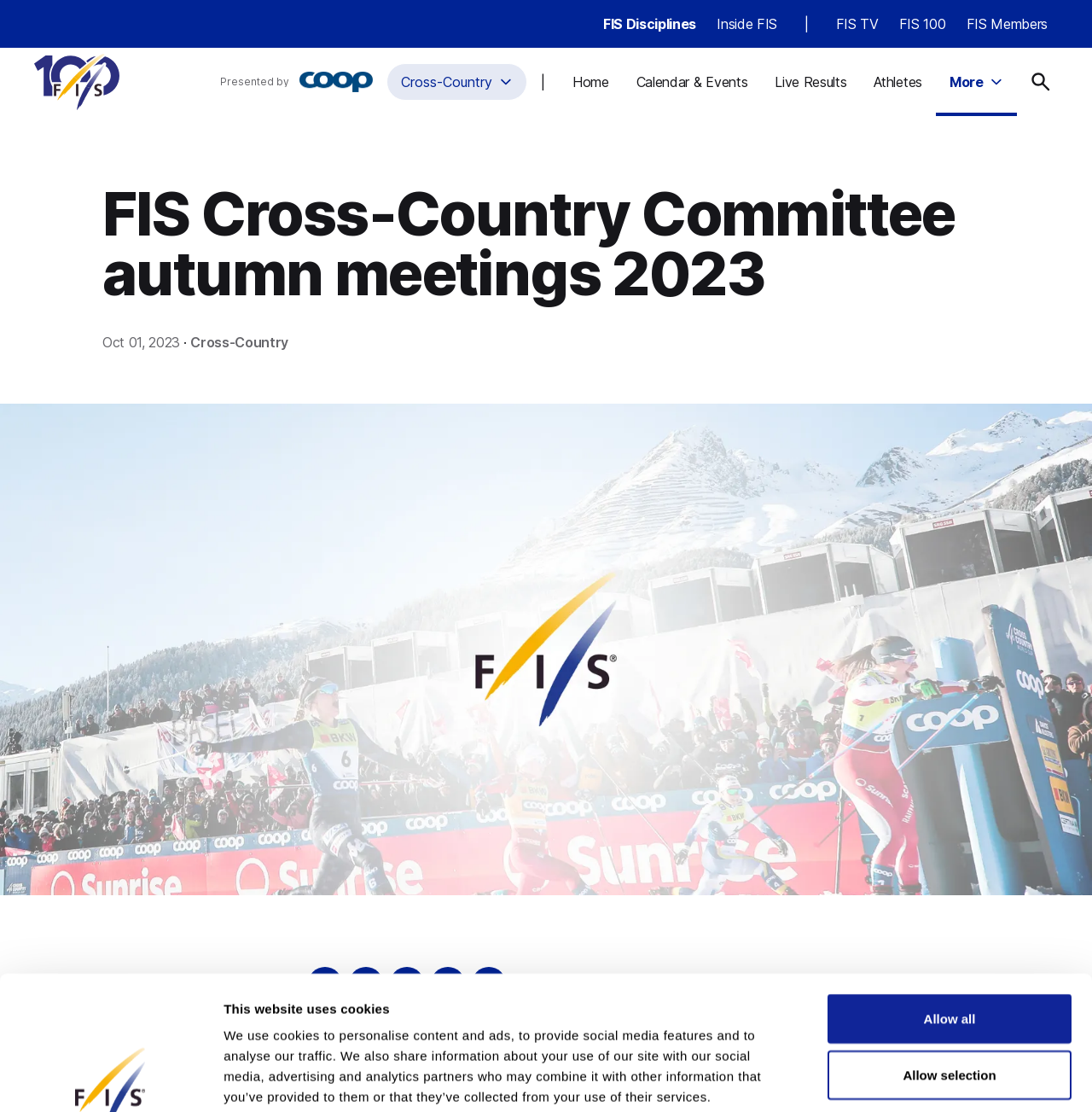What is the image above the 'FIS Cross-Country Committee autumn meetings 2023' heading?
Please respond to the question with a detailed and thorough explanation.

I looked at the webpage structure and found an image element above the 'FIS Cross-Country Committee autumn meetings 2023' heading, which is described as the 'Hero image'.